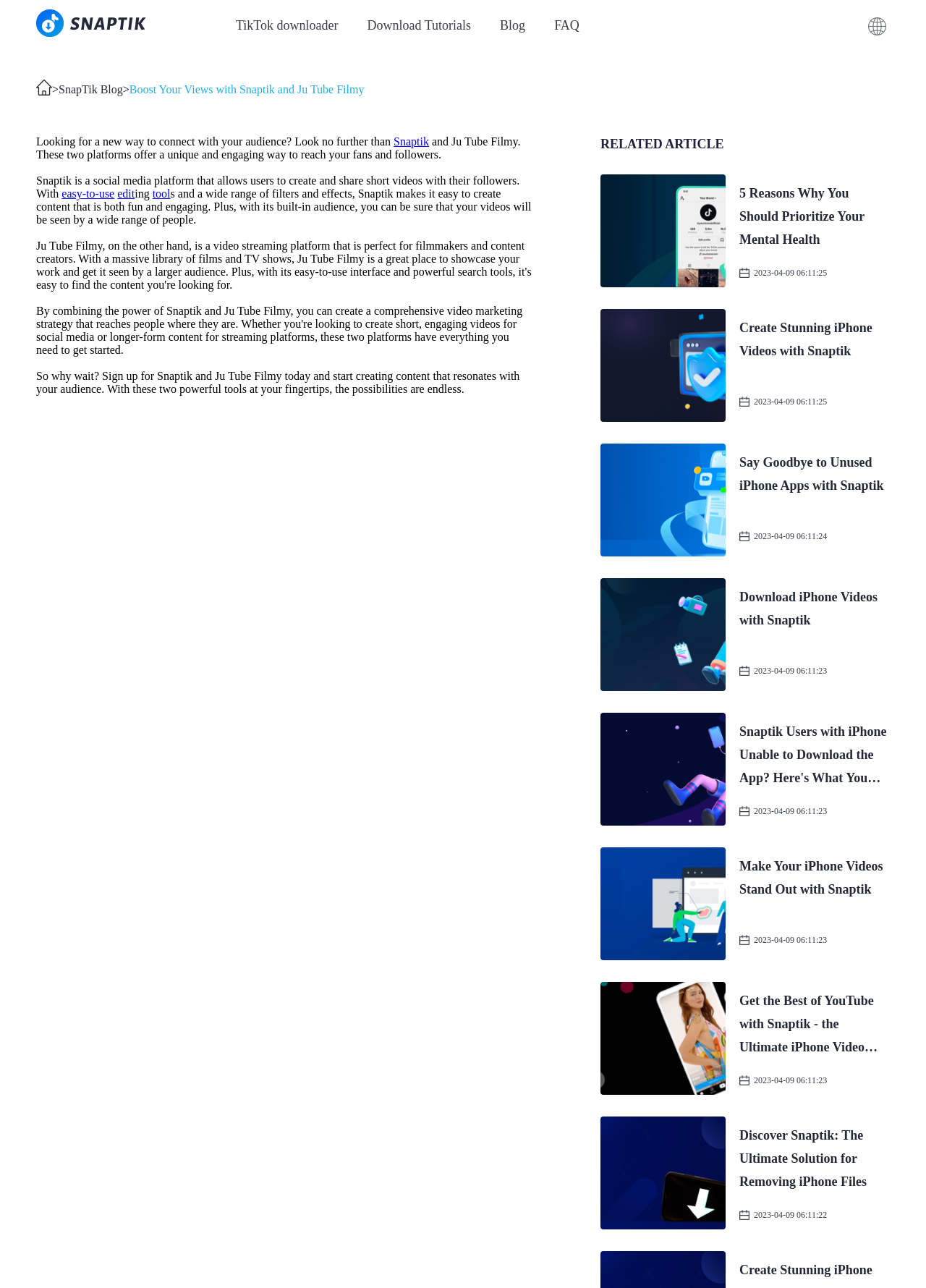Answer the question below in one word or phrase:
What is the topic of the first related article?

Mental Health